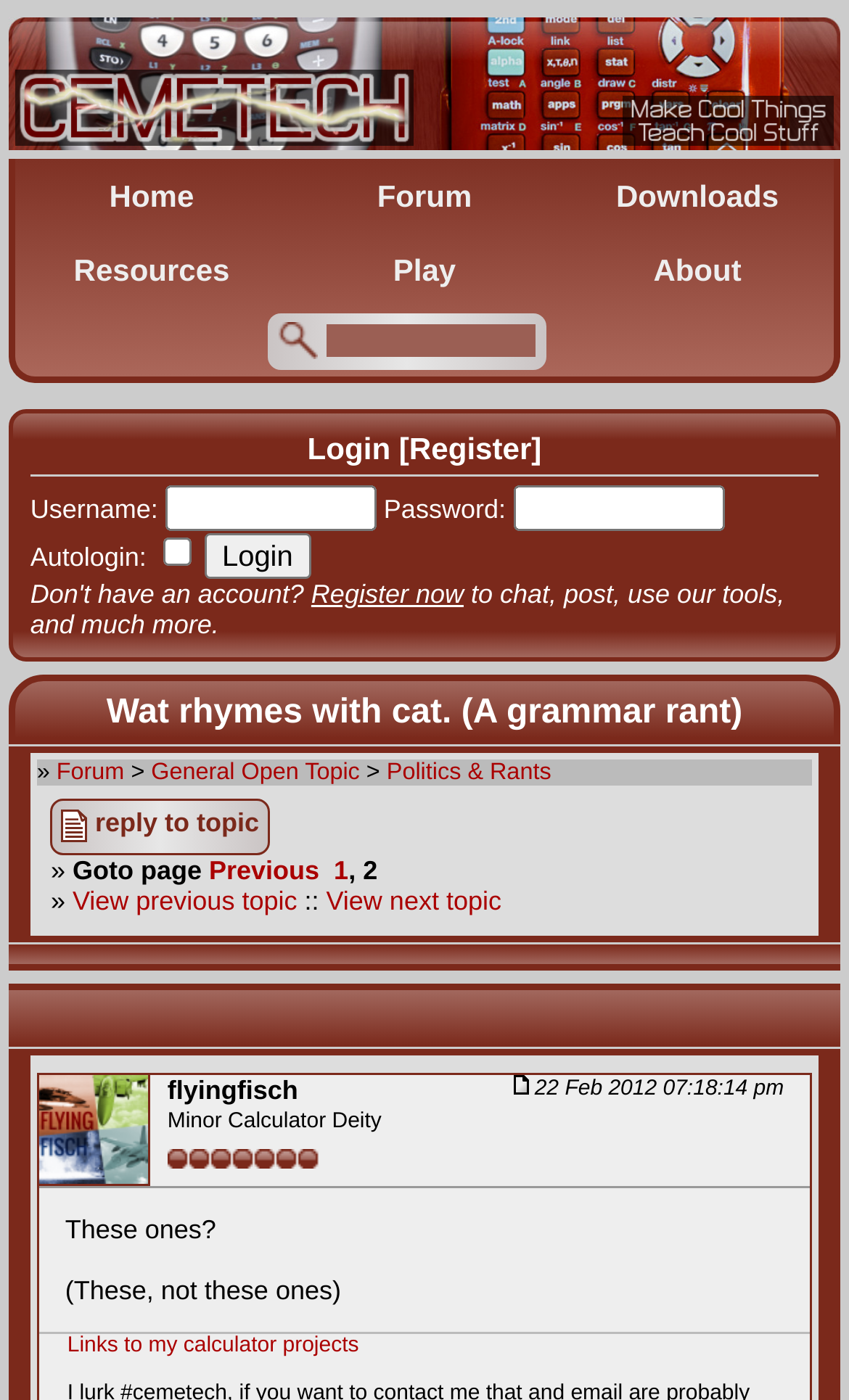What is the purpose of the 'Autologin' checkbox?
Please give a detailed and elaborate explanation in response to the question.

I inferred the answer by examining the login form on the page, which contains a checkbox labeled as 'Autologin:', suggesting that it allows users to automatically log in to their account.